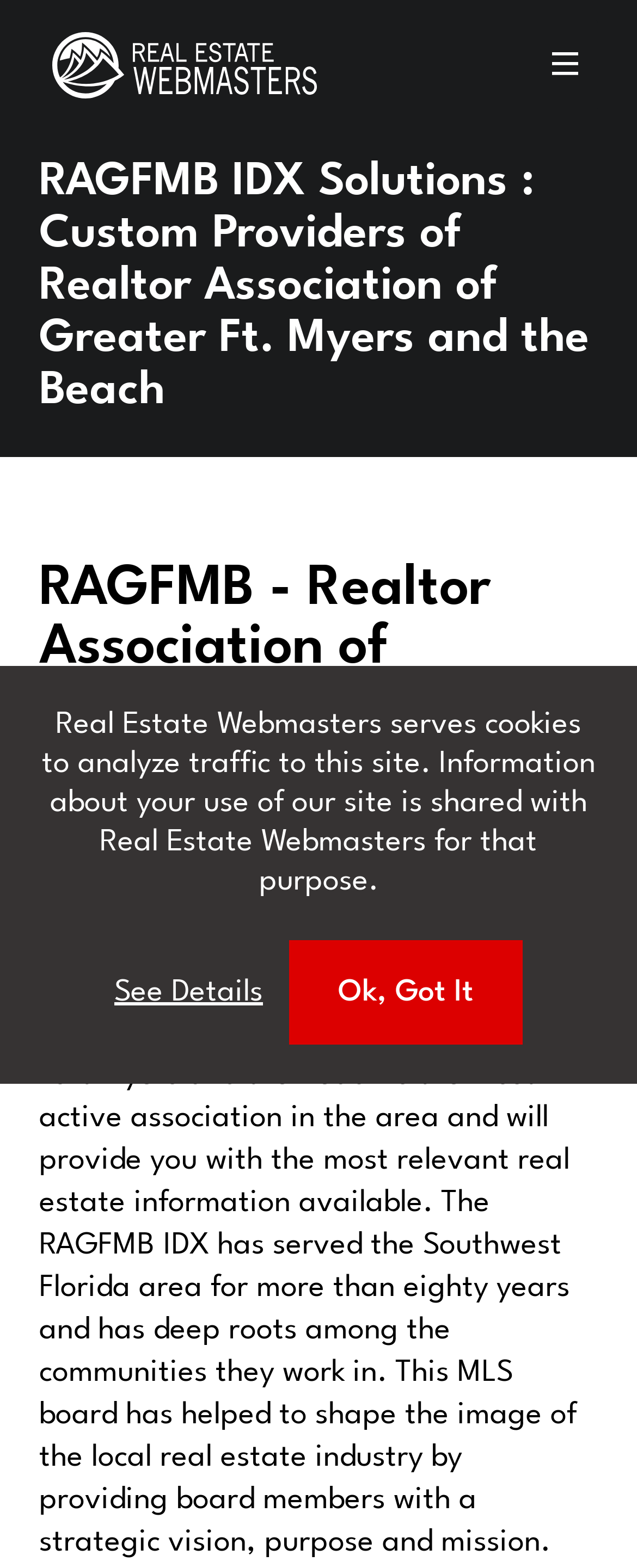Respond with a single word or short phrase to the following question: 
What is the name of the company providing custom RAGFMB solutions?

Real Estate Webmasters